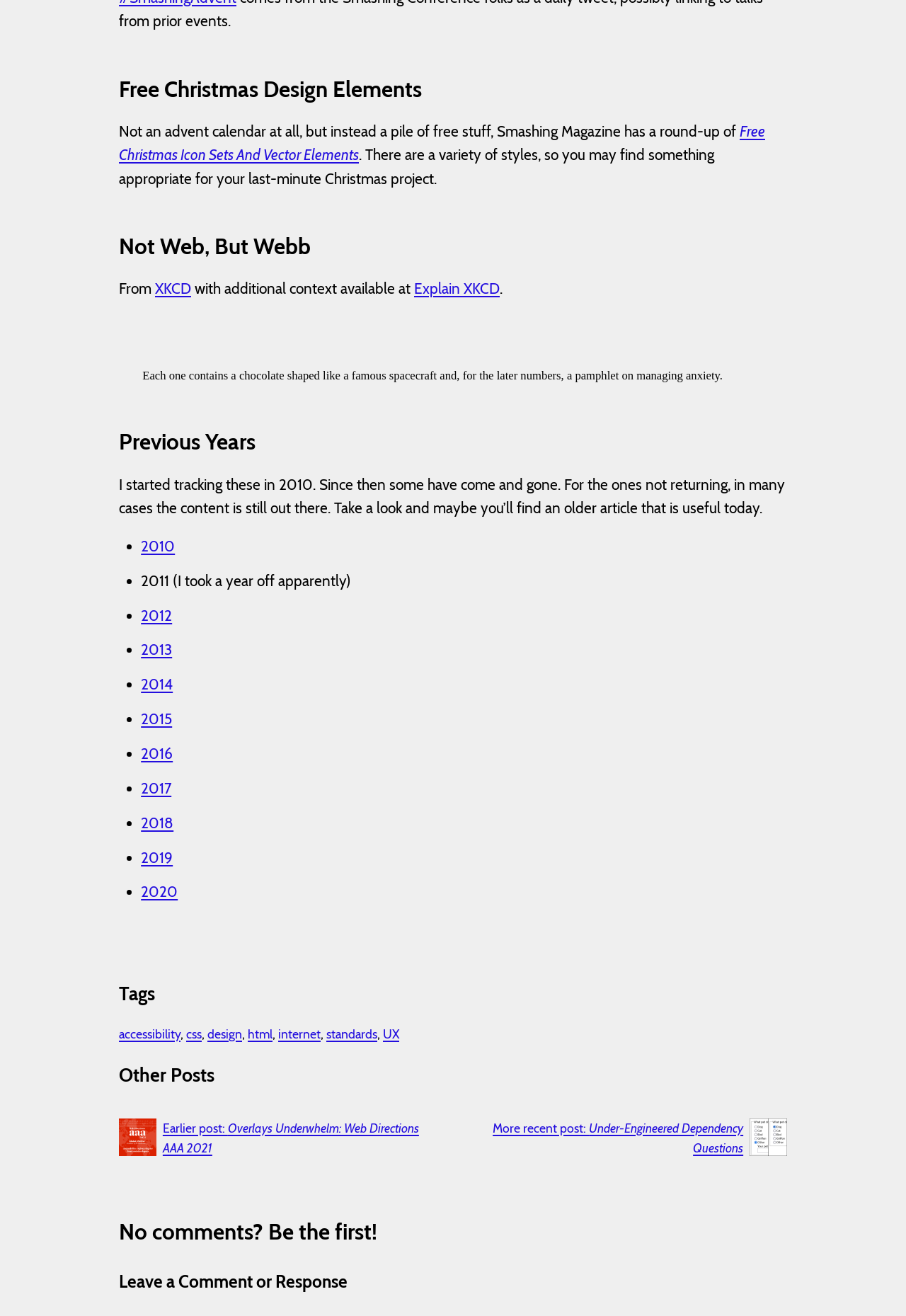Could you determine the bounding box coordinates of the clickable element to complete the instruction: "Visit the XKCD website"? Provide the coordinates as four float numbers between 0 and 1, i.e., [left, top, right, bottom].

[0.171, 0.213, 0.211, 0.226]